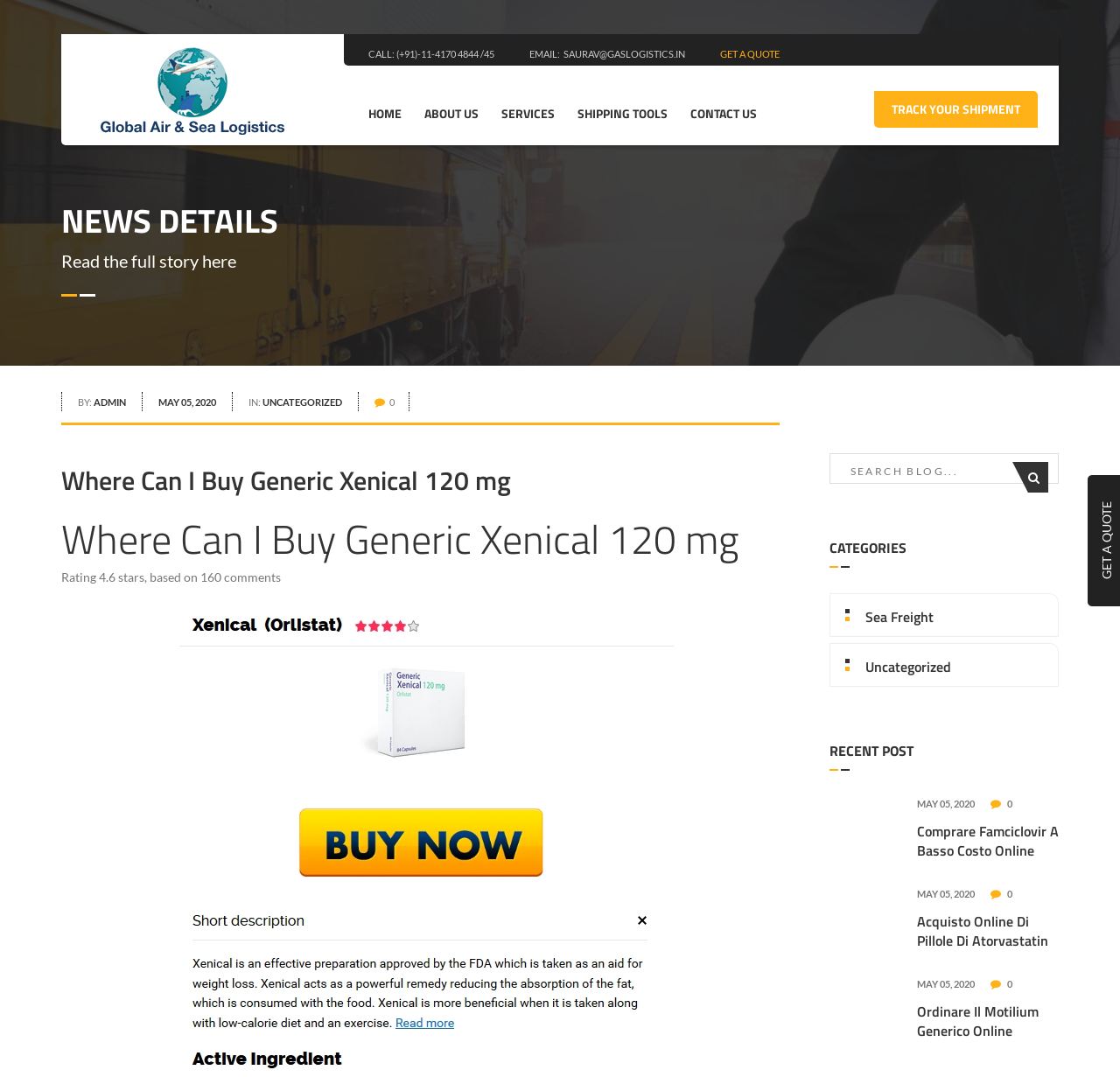Articulate a detailed summary of the webpage's content and design.

This webpage appears to be a blog or news website focused on cargo and shipping services. At the top, there is a header section with contact information, including a phone number and email address, as well as a "Get a Quote" button. Below this, there is a navigation menu with links to various sections of the website, including "Home", "About Us", "Services", and "Contact Us".

The main content area of the page is divided into two sections. On the left, there is a news article with a title "Where Can I Buy Generic Xenical 120 mg" and a brief summary. Below the title, there is a section with the author's name, date, and category. The article also has a rating system with 4.6 stars based on 160 comments.

On the right side of the page, there is a sidebar with various widgets. At the top, there is a search box with a magnifying glass icon. Below this, there are links to different categories, including "Sea Freight" and "Uncategorized". Further down, there is a section titled "Recent Post" with three links to recent articles, each with a date and time.

Throughout the page, there are several calls-to-action, including the "Get a Quote" button and links to track shipments. The overall layout is organized, with clear headings and concise text, making it easy to navigate and find relevant information.